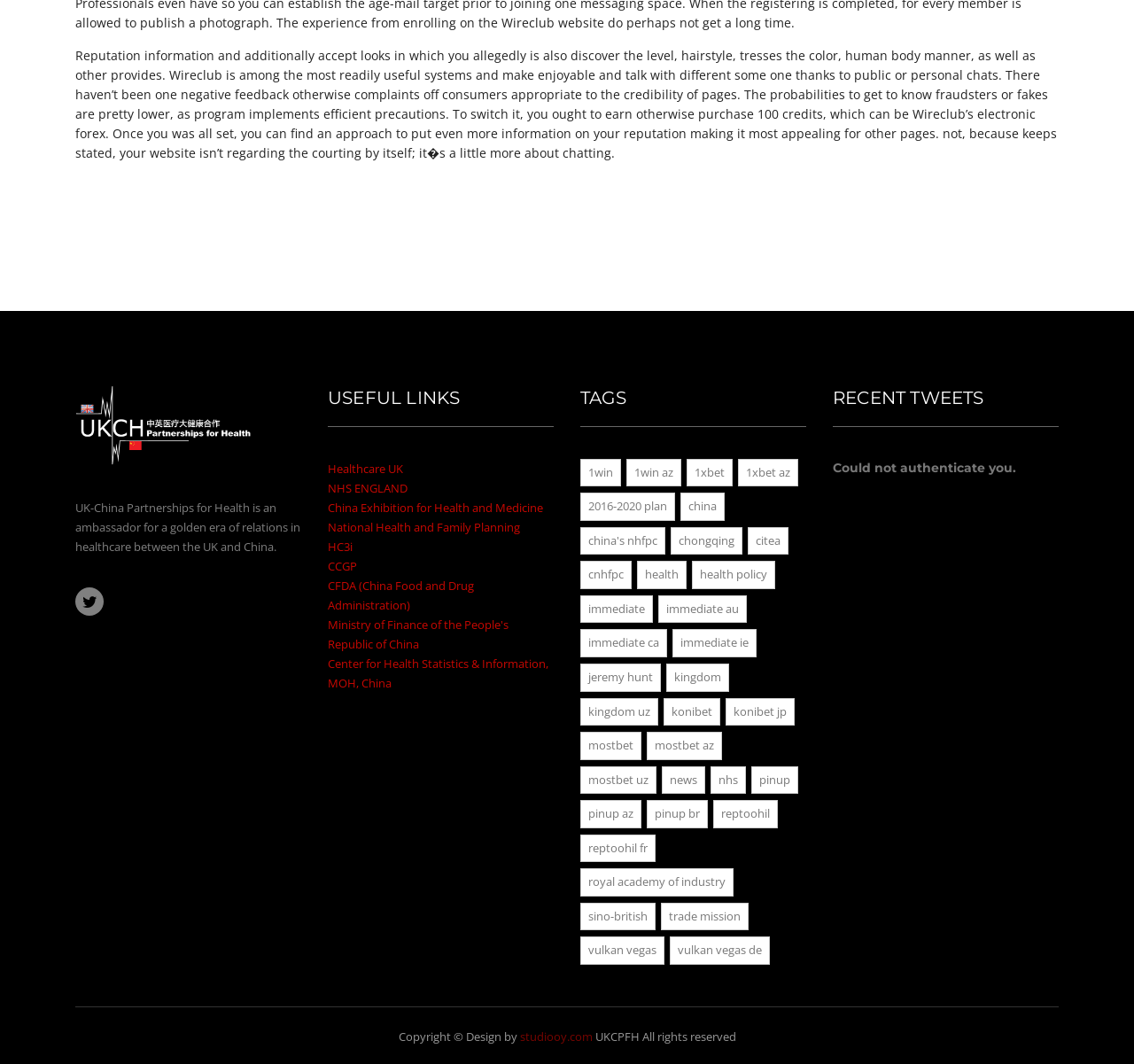Given the webpage screenshot and the description, determine the bounding box coordinates (top-left x, top-left y, bottom-right x, bottom-right y) that define the location of the UI element matching this description: kingdom UZ

[0.512, 0.656, 0.58, 0.682]